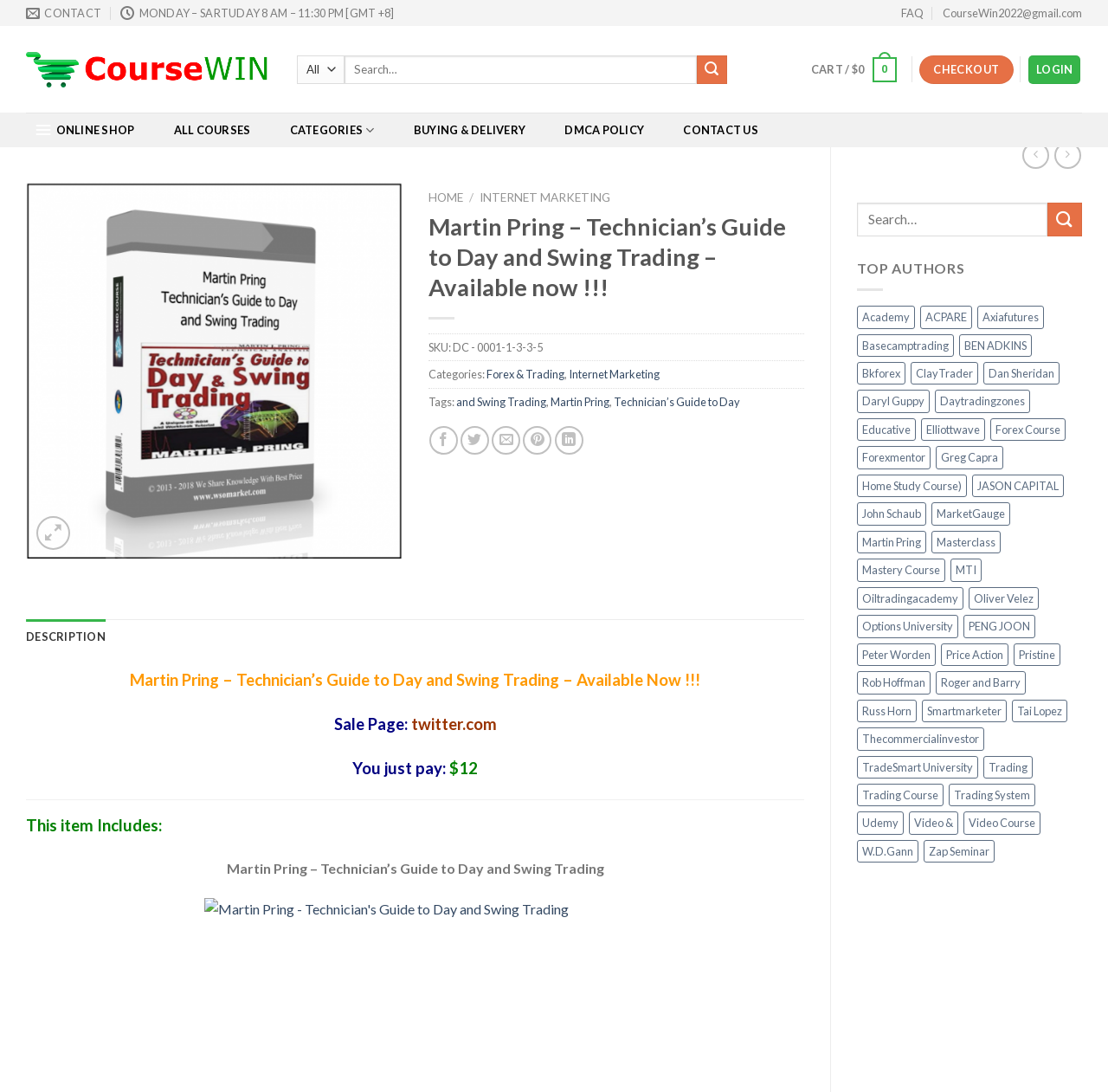Please specify the bounding box coordinates of the clickable section necessary to execute the following command: "View the news list".

None